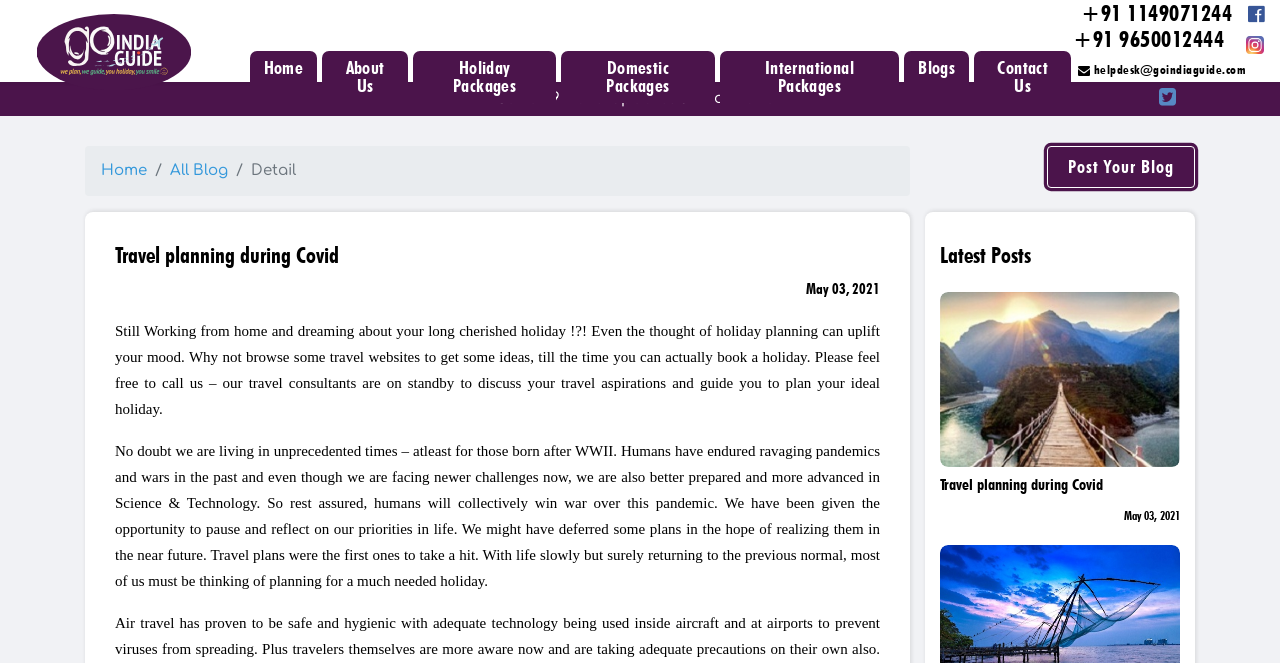For the element described, predict the bounding box coordinates as (top-left x, top-left y, bottom-right x, bottom-right y). All values should be between 0 and 1. Element description: parent_node: HOLIDAY PACKAGES

[0.922, 0.121, 1.0, 0.196]